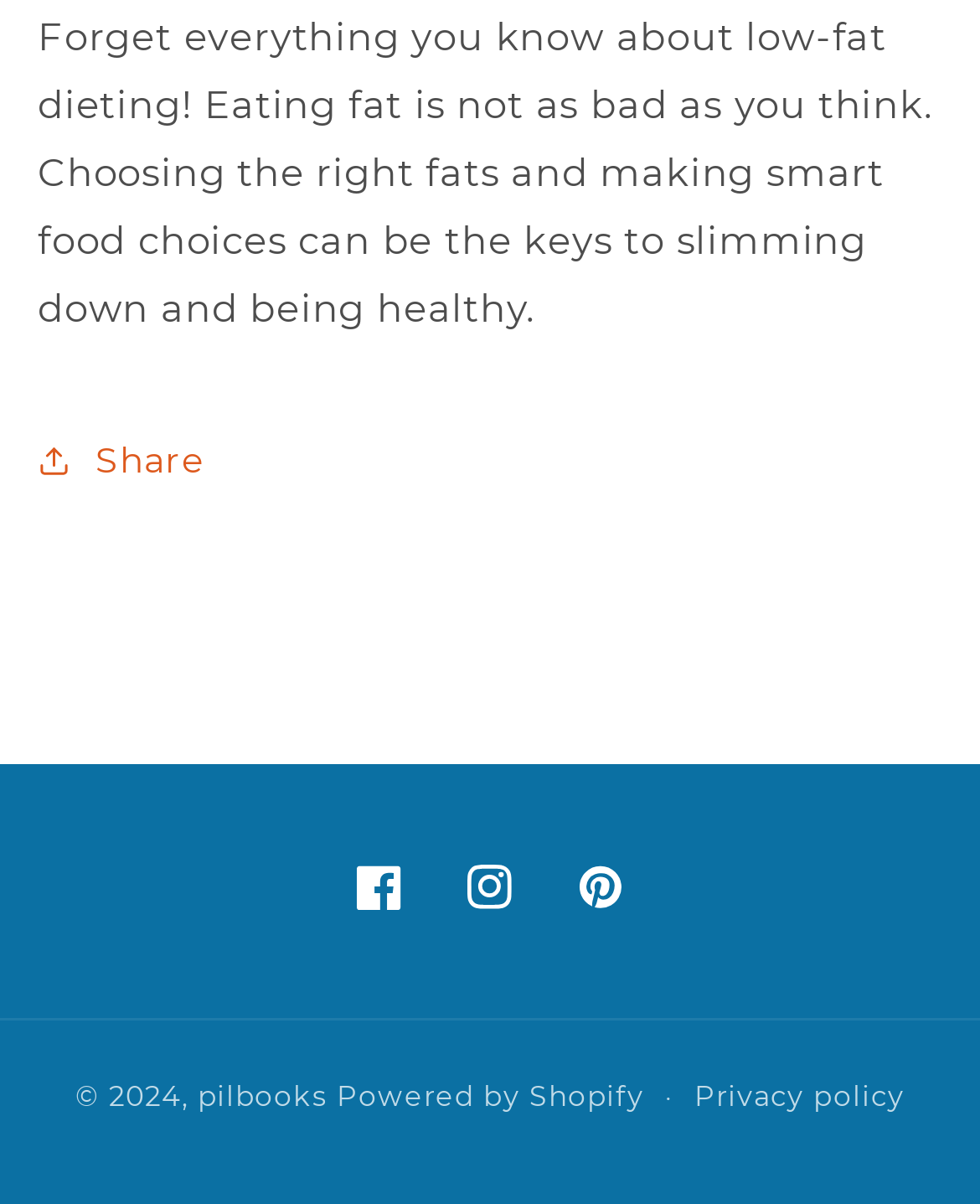Using details from the image, please answer the following question comprehensively:
What is the copyright year of this website?

The copyright year of this website is 2024, which can be inferred from the StaticText element with ID 114, located at the bottom of the webpage, which says '© 2024'.